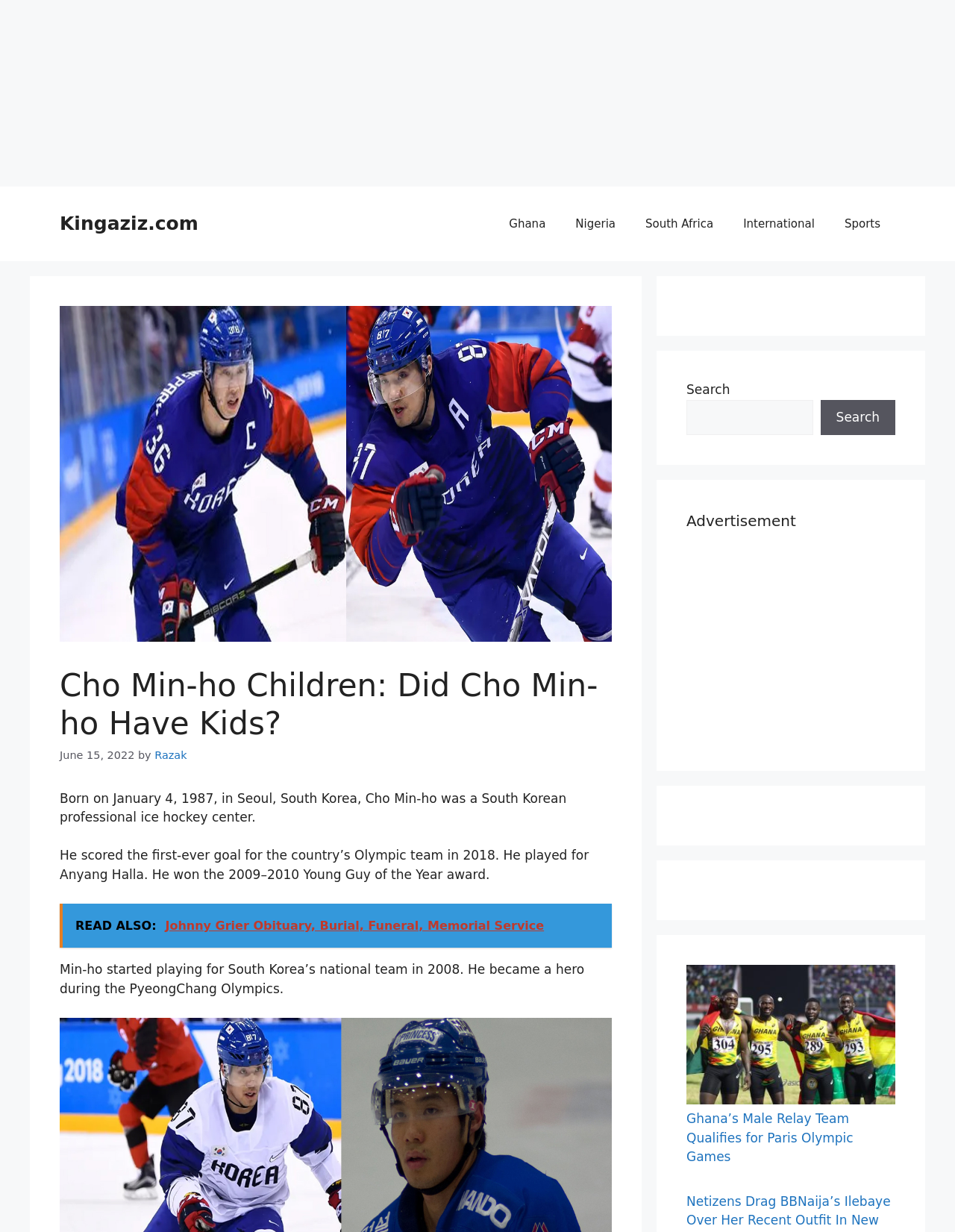When did Cho Min-ho start playing for South Korea's national team?
Please provide a comprehensive and detailed answer to the question.

I found this information by reading the text in the main content area, which states 'Min-ho started playing for South Korea’s national team in 2008.'